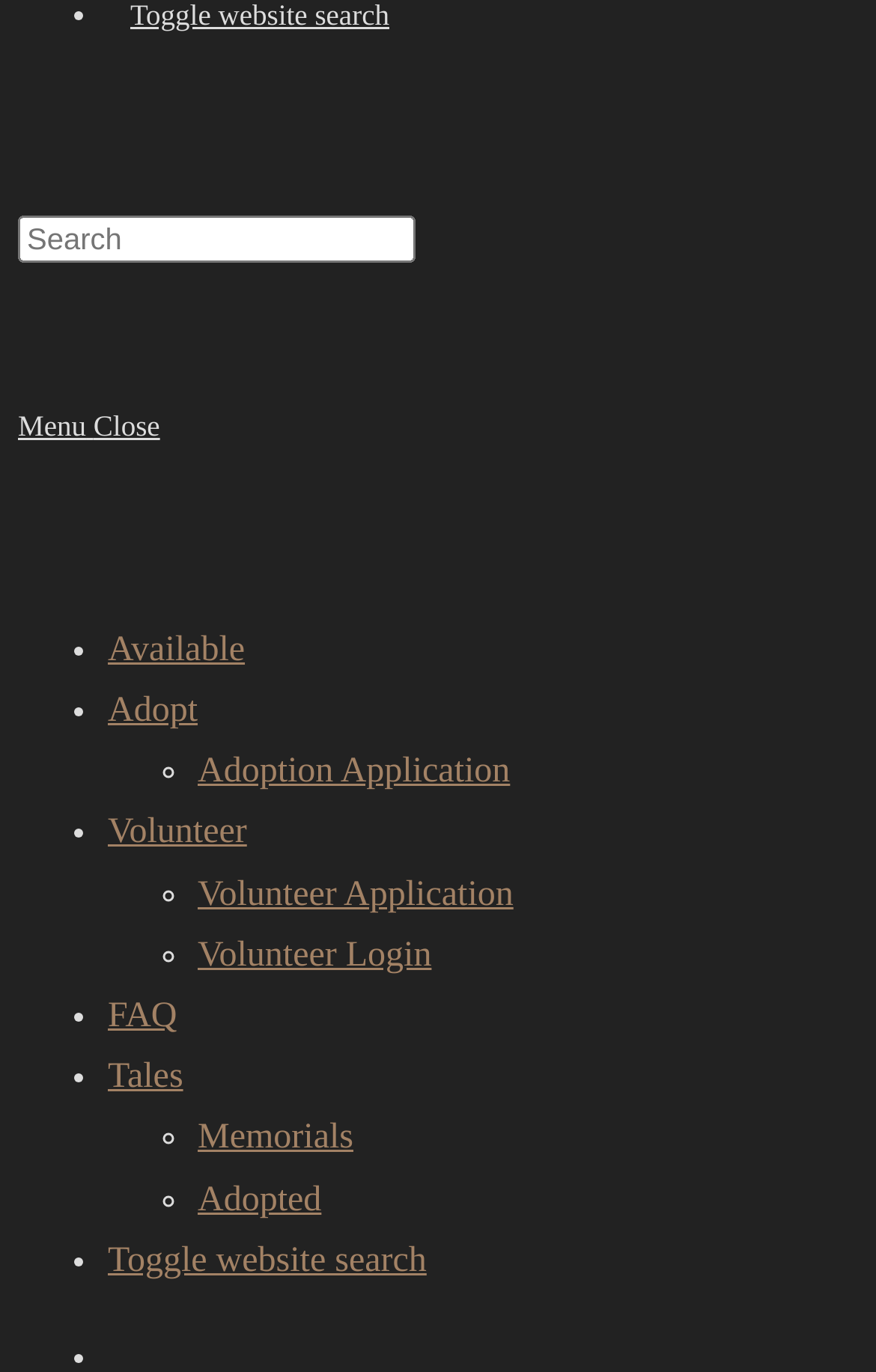Determine the bounding box coordinates for the element that should be clicked to follow this instruction: "Toggle website search". The coordinates should be given as four float numbers between 0 and 1, in the format [left, top, right, bottom].

[0.123, 0.905, 0.487, 0.932]